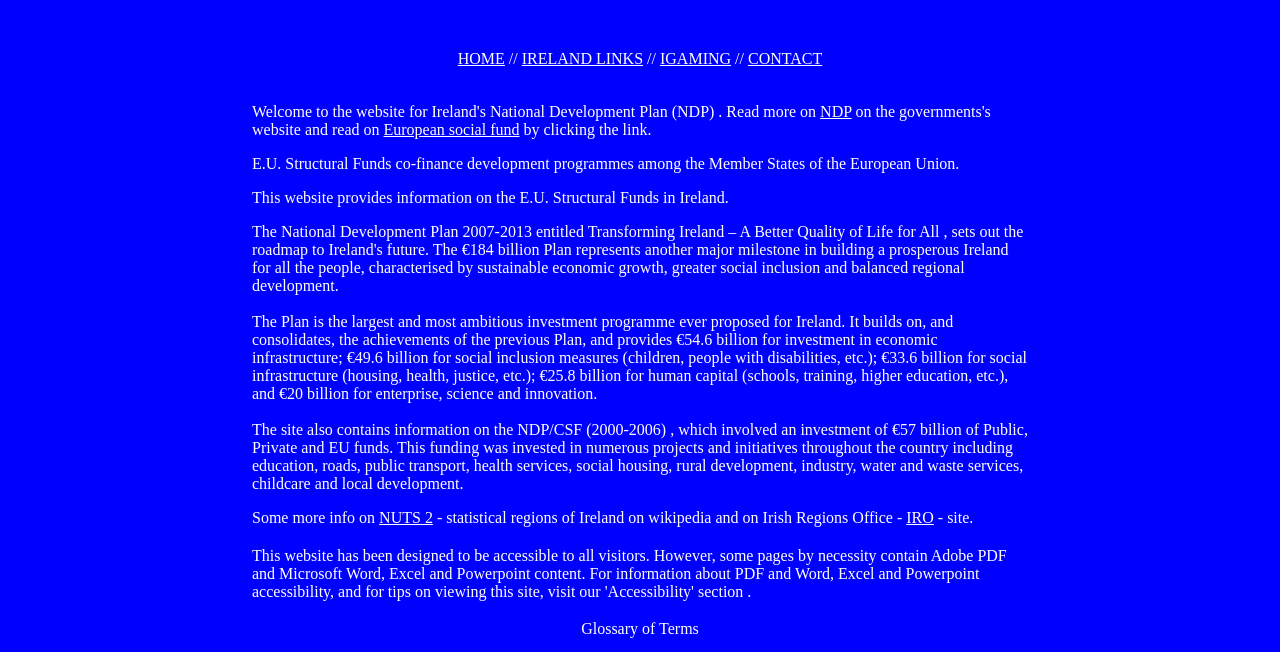Find and provide the bounding box coordinates for the UI element described with: "European social fund".

[0.3, 0.186, 0.406, 0.212]